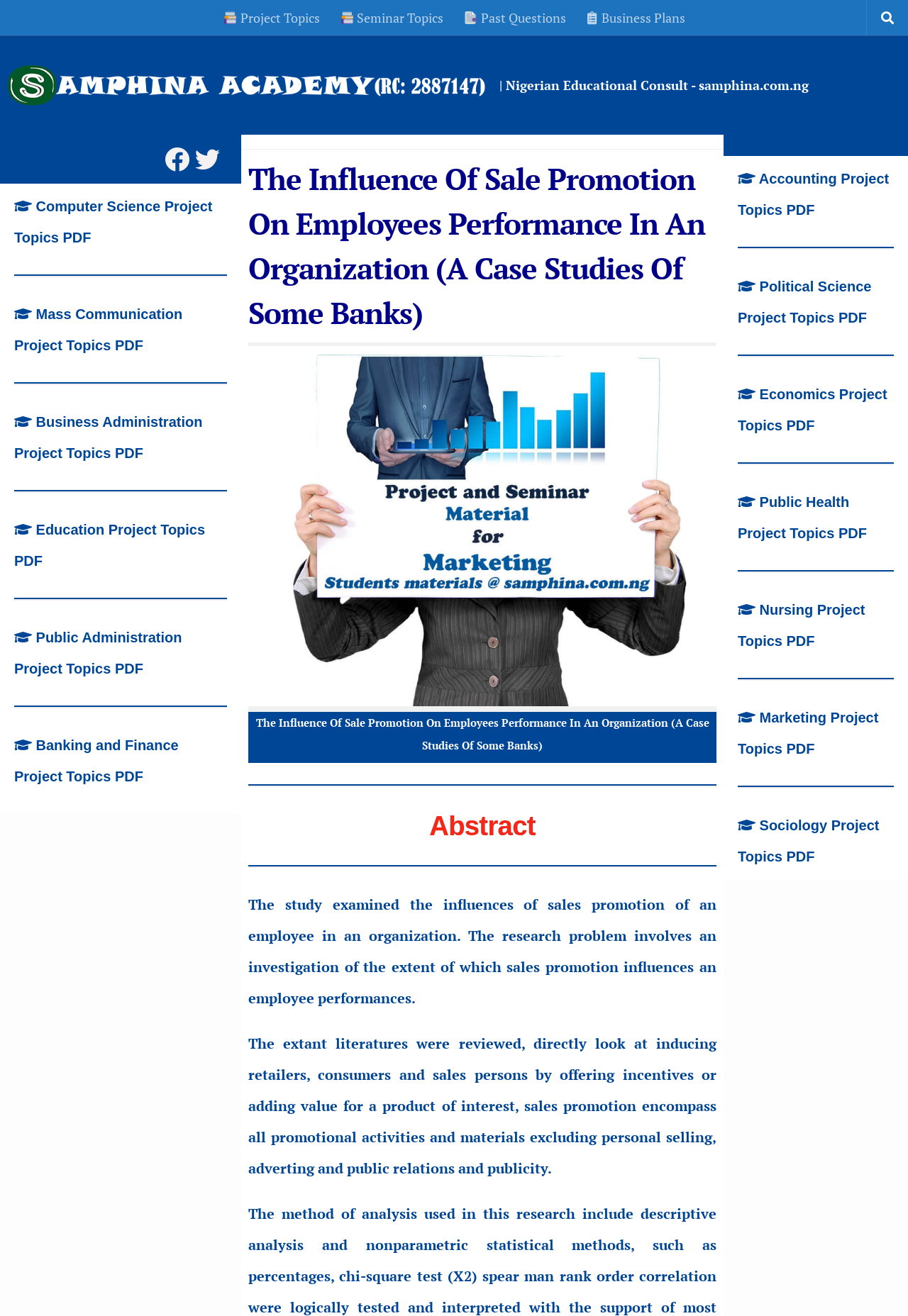What is the topic of the project material?
Give a single word or phrase as your answer by examining the image.

Sale Promotion